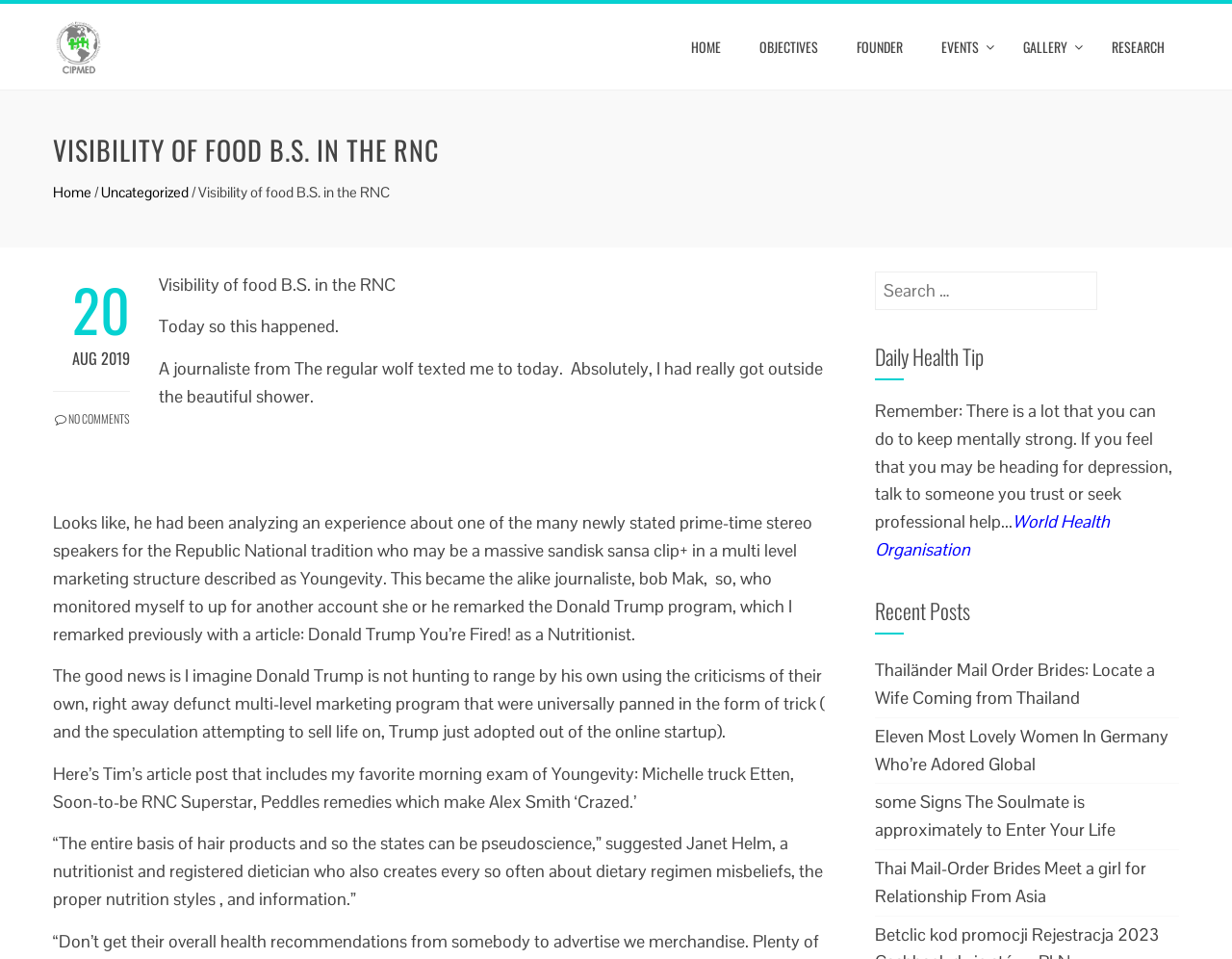Answer the question with a brief word or phrase:
What is the name of the organization mentioned in the webpage?

CIPMED